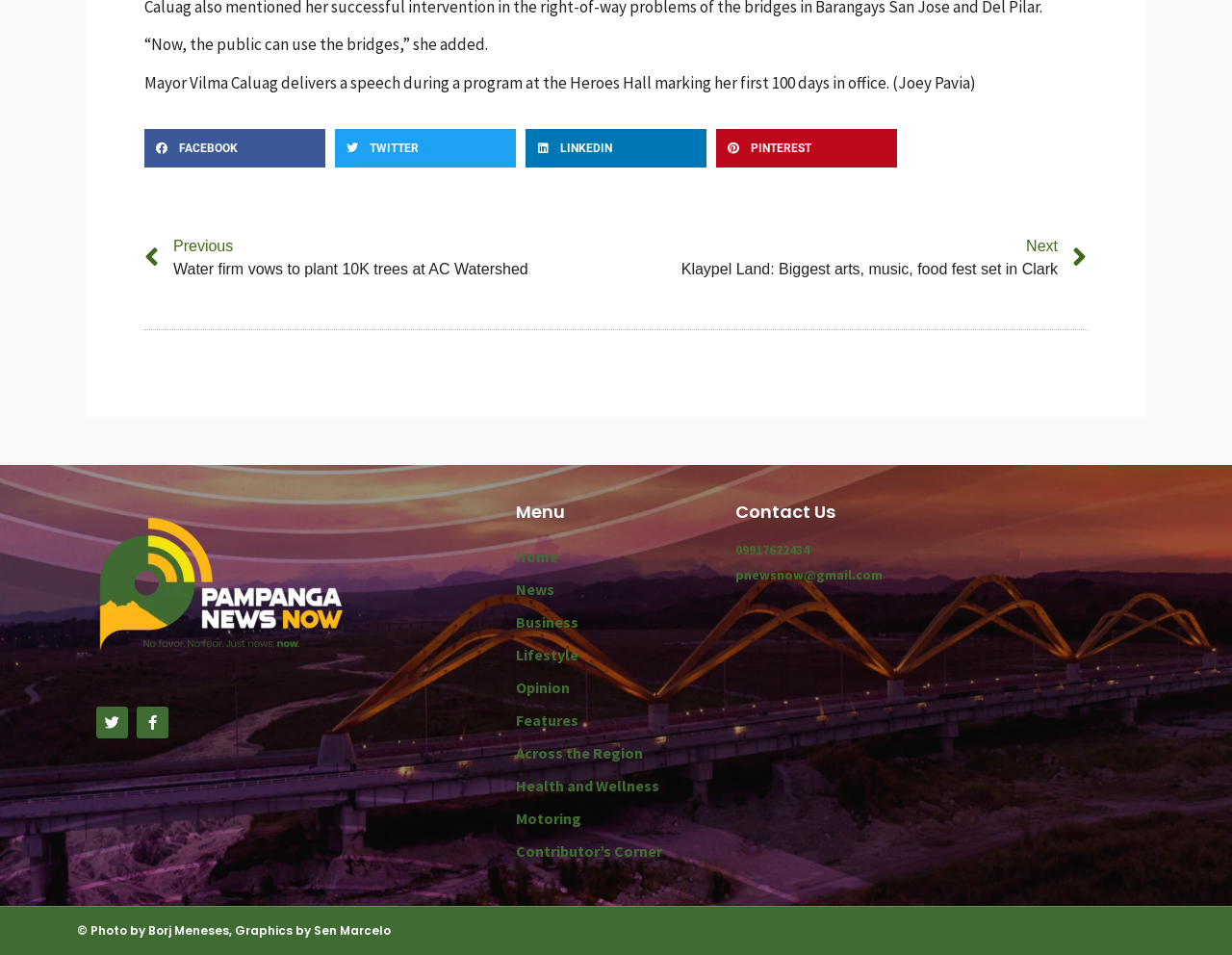What is the mayor's name?
Look at the screenshot and respond with a single word or phrase.

Vilma Caluag